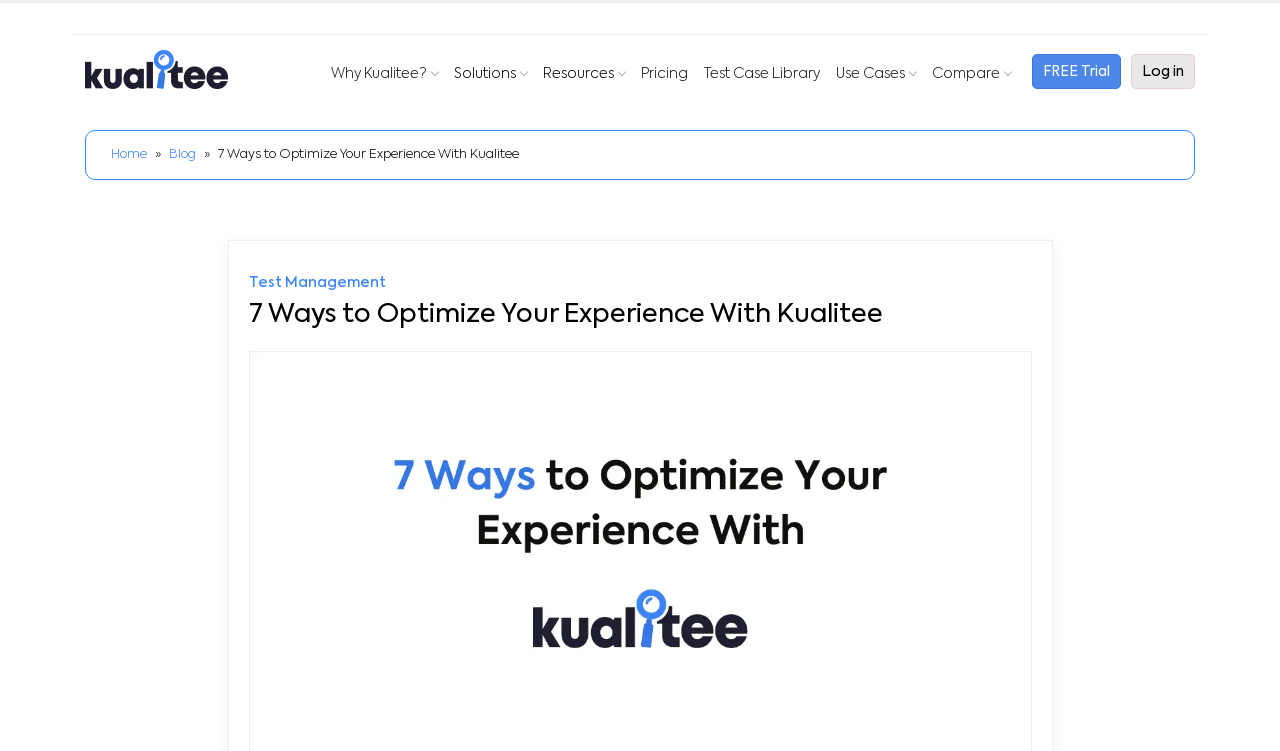Locate the bounding box coordinates of the clickable element to fulfill the following instruction: "Read the blog". Provide the coordinates as four float numbers between 0 and 1 in the format [left, top, right, bottom].

[0.132, 0.197, 0.153, 0.214]